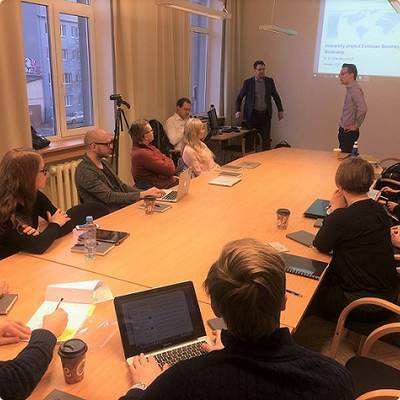Kindly respond to the following question with a single word or a brief phrase: 
What are the students using on the table?

Laptops and notebooks